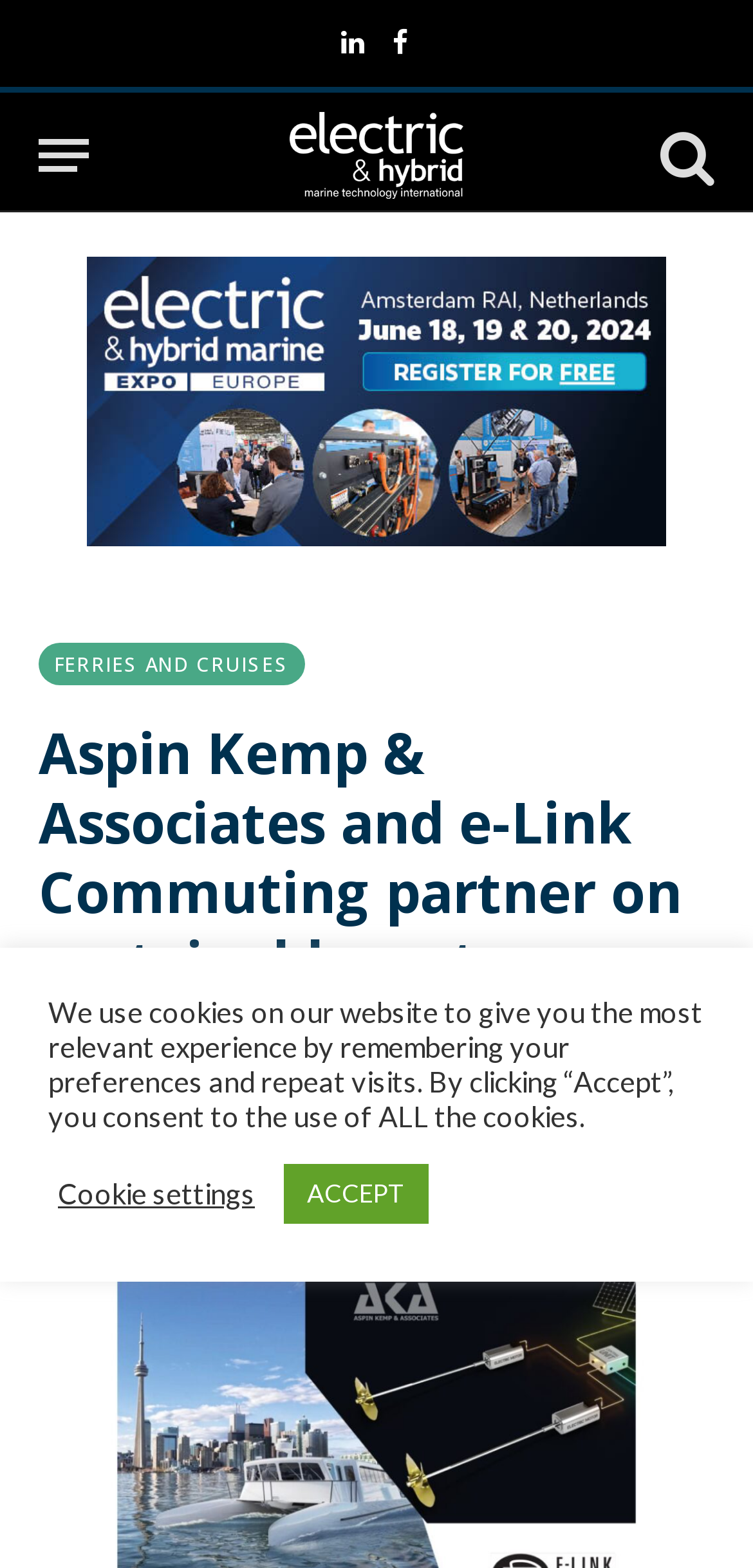Please give a succinct answer to the question in one word or phrase:
Who is the author of the article?

Callum Brook-Jones